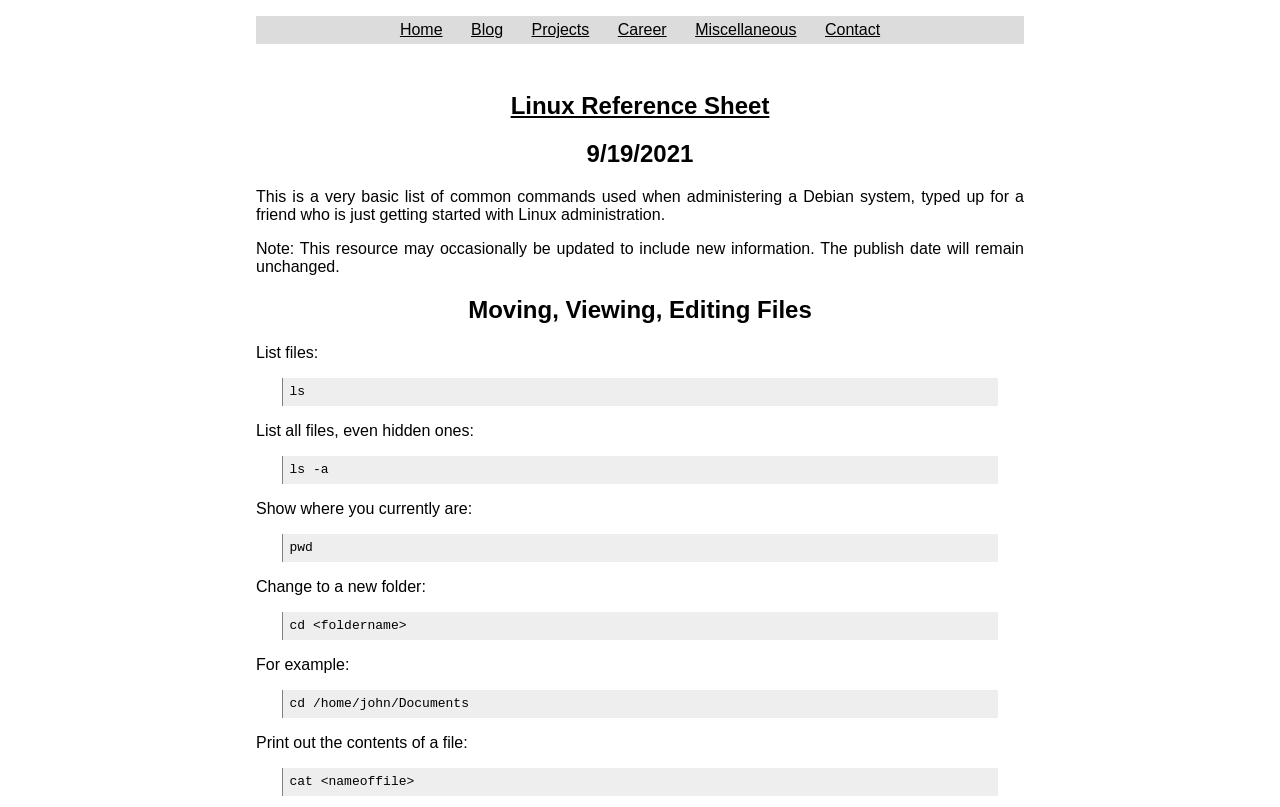How many links are in the top navigation menu?
Provide an in-depth and detailed answer to the question.

The number of links in the top navigation menu can be determined by counting the links 'Home', 'Blog', 'Projects', 'Career', 'Miscellaneous', and 'Contact'. There are 6 links in total.